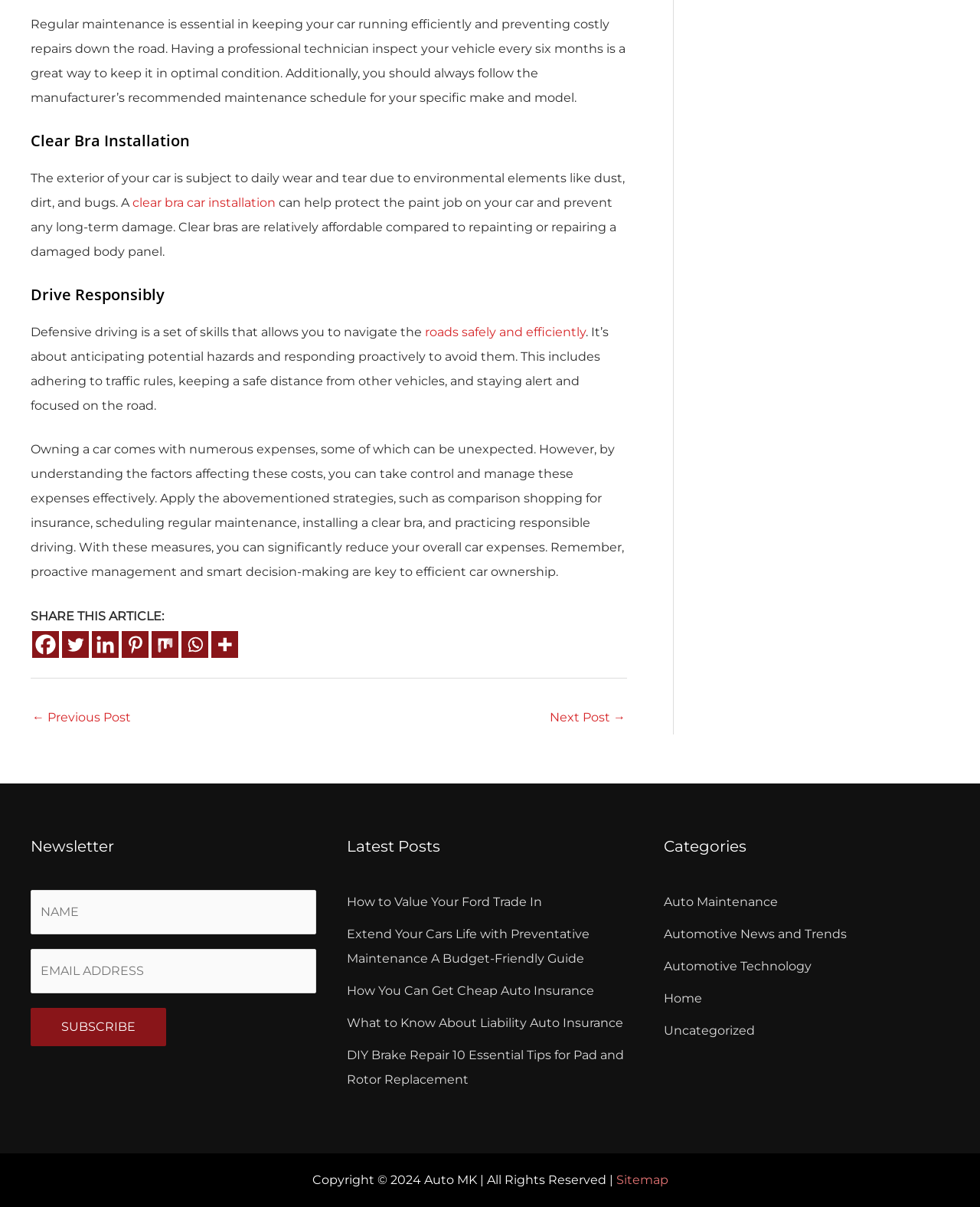Bounding box coordinates should be in the format (top-left x, top-left y, bottom-right x, bottom-right y) and all values should be floating point numbers between 0 and 1. Determine the bounding box coordinate for the UI element described as: Next Post →

[0.561, 0.584, 0.638, 0.607]